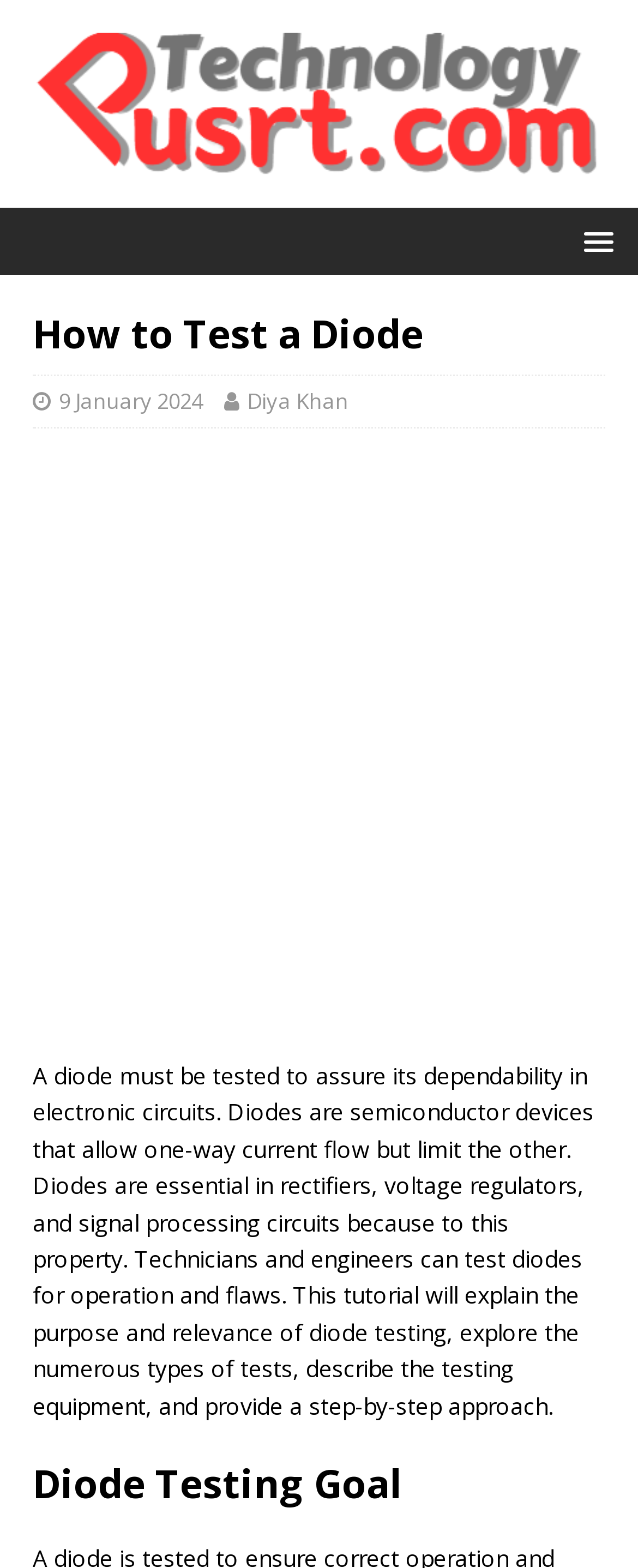Find the bounding box coordinates for the HTML element described in this sentence: "MENU". Provide the coordinates as four float numbers between 0 and 1, in the format [left, top, right, bottom].

[0.872, 0.138, 0.987, 0.168]